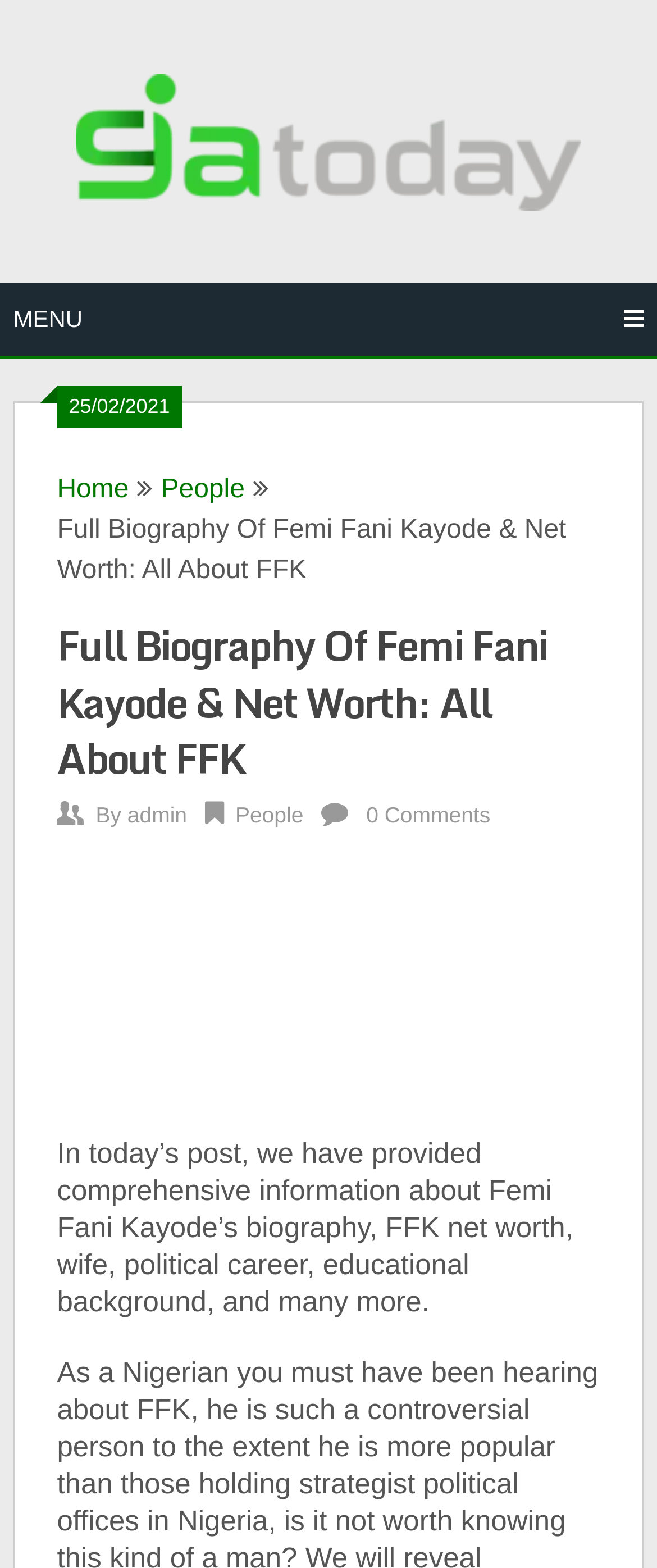Find the bounding box coordinates for the area that must be clicked to perform this action: "View the admin profile".

[0.194, 0.511, 0.285, 0.528]